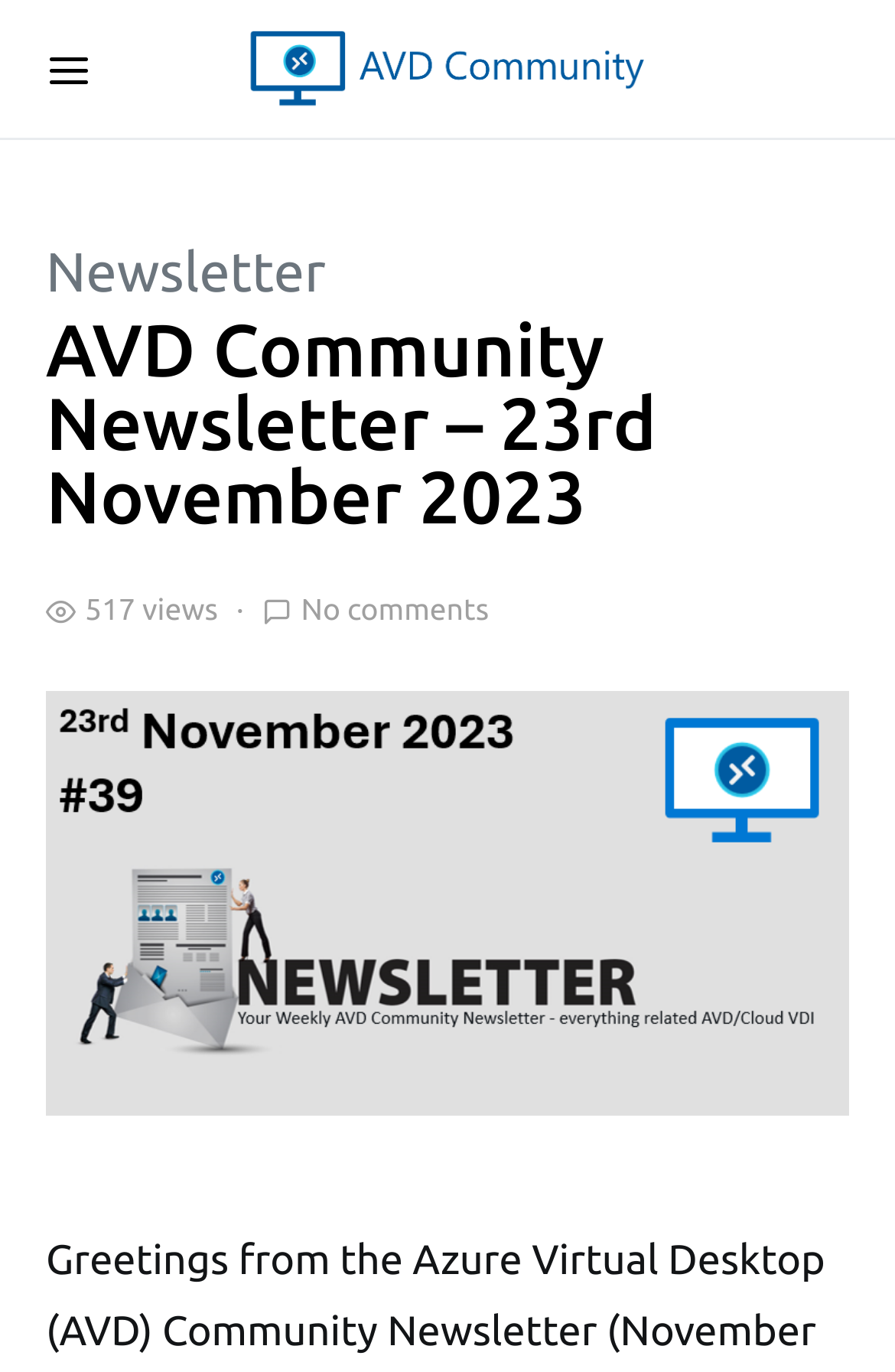Determine the main headline from the webpage and extract its text.

AVD Community Newsletter – 23rd November 2023